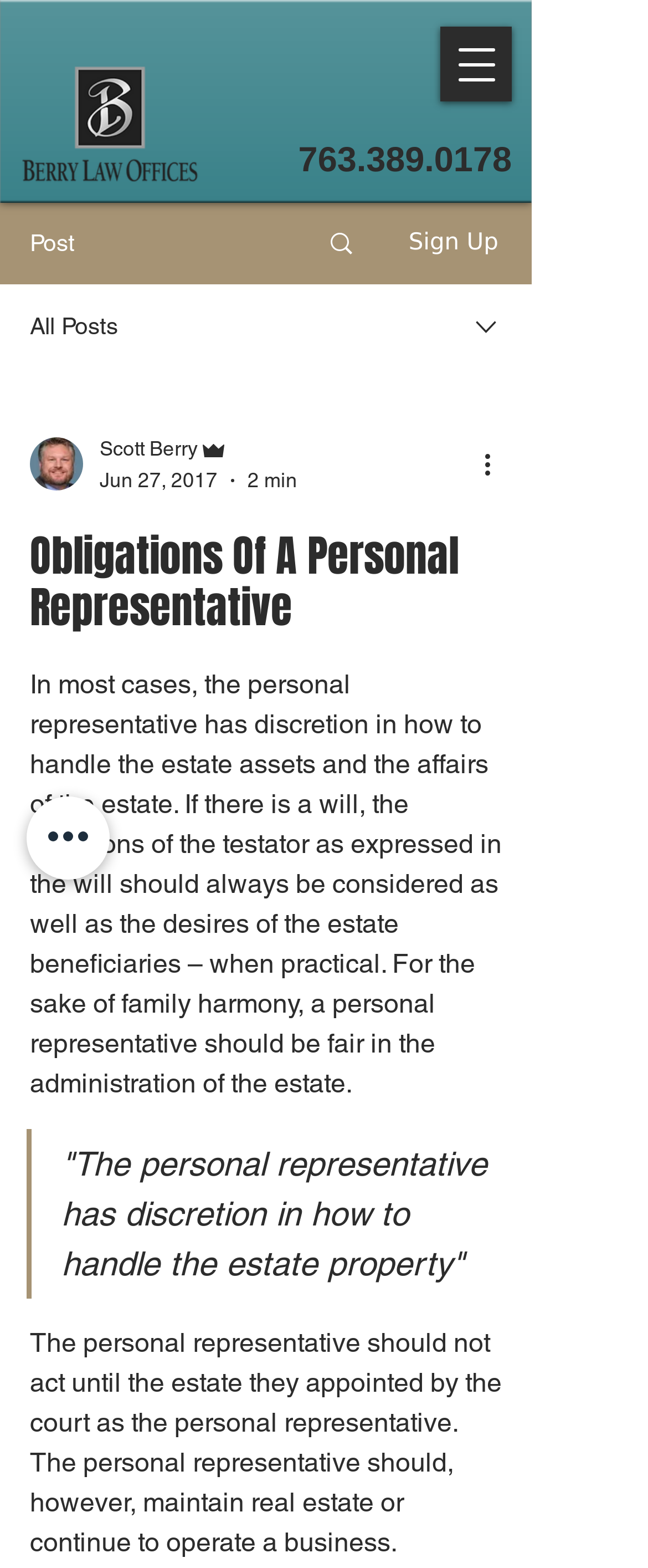Answer the question below using just one word or a short phrase: 
What is the role of the personal representative?

Handle estate assets and affairs